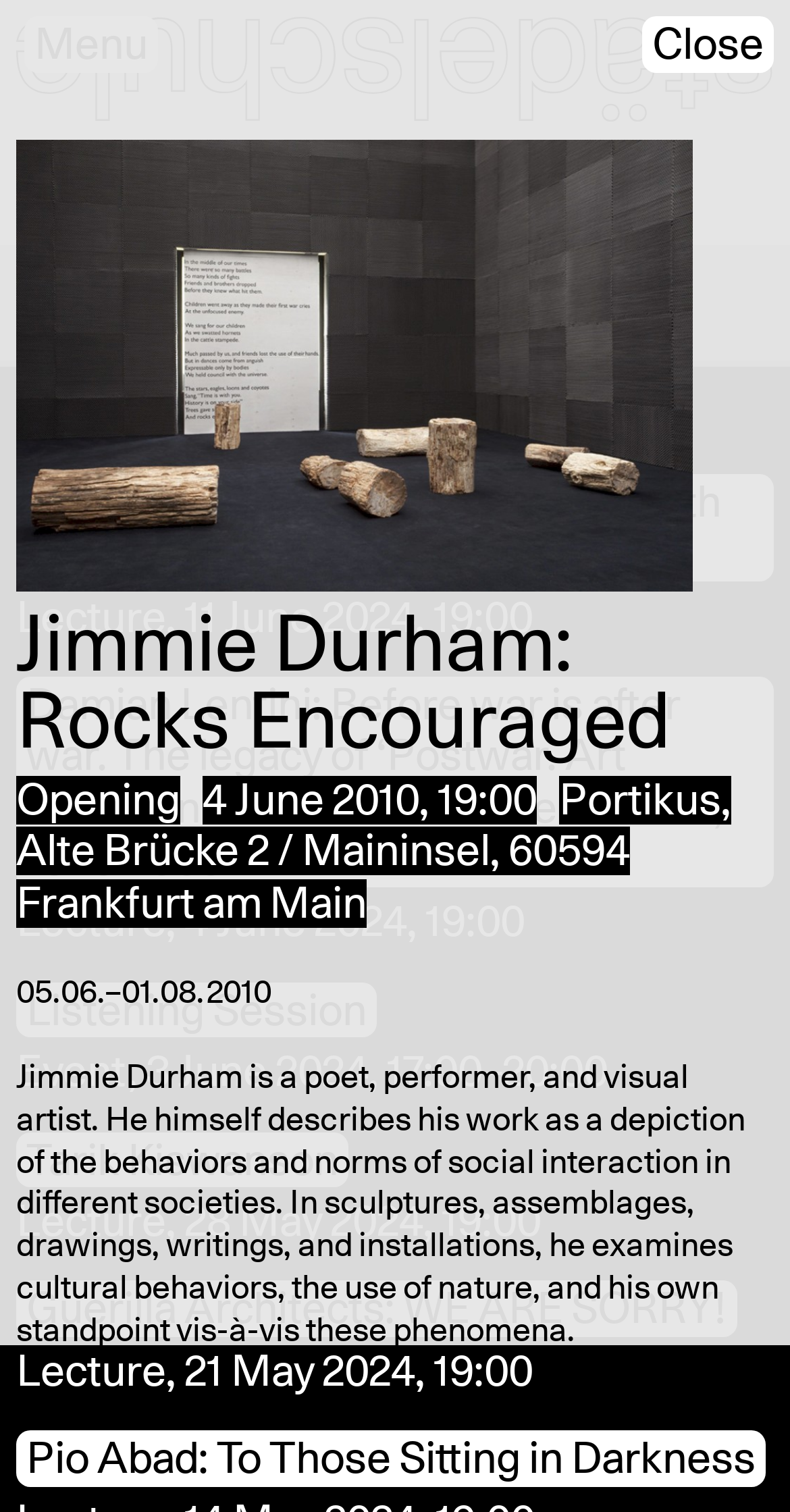Please indicate the bounding box coordinates of the element's region to be clicked to achieve the instruction: "Go to the 'Next' page". Provide the coordinates as four float numbers between 0 and 1, i.e., [left, top, right, bottom].

[0.633, 0.265, 0.697, 0.299]